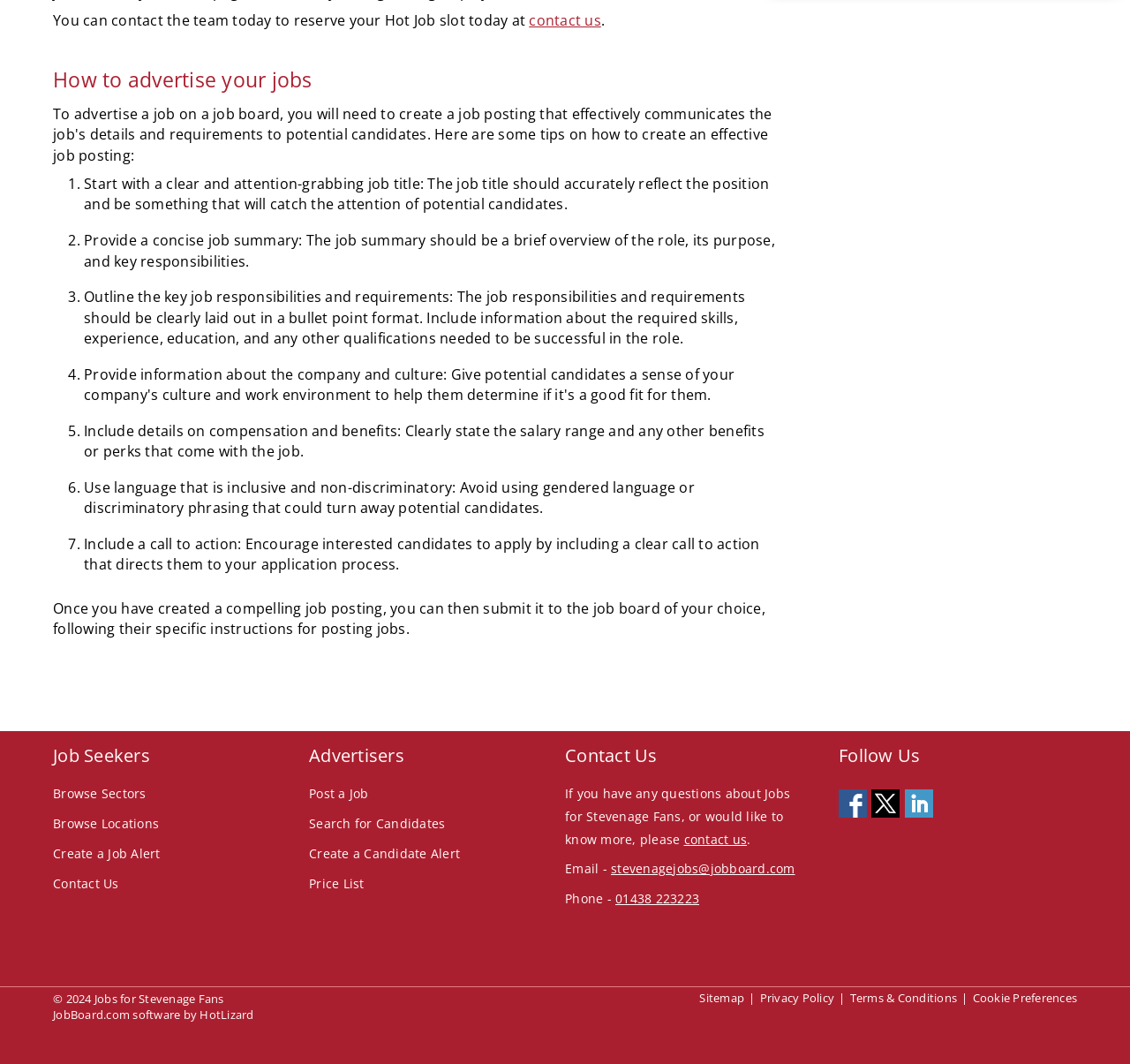Identify the bounding box coordinates of the region that needs to be clicked to carry out this instruction: "check the 'Contact' page". Provide these coordinates as four float numbers ranging from 0 to 1, i.e., [left, top, right, bottom].

None